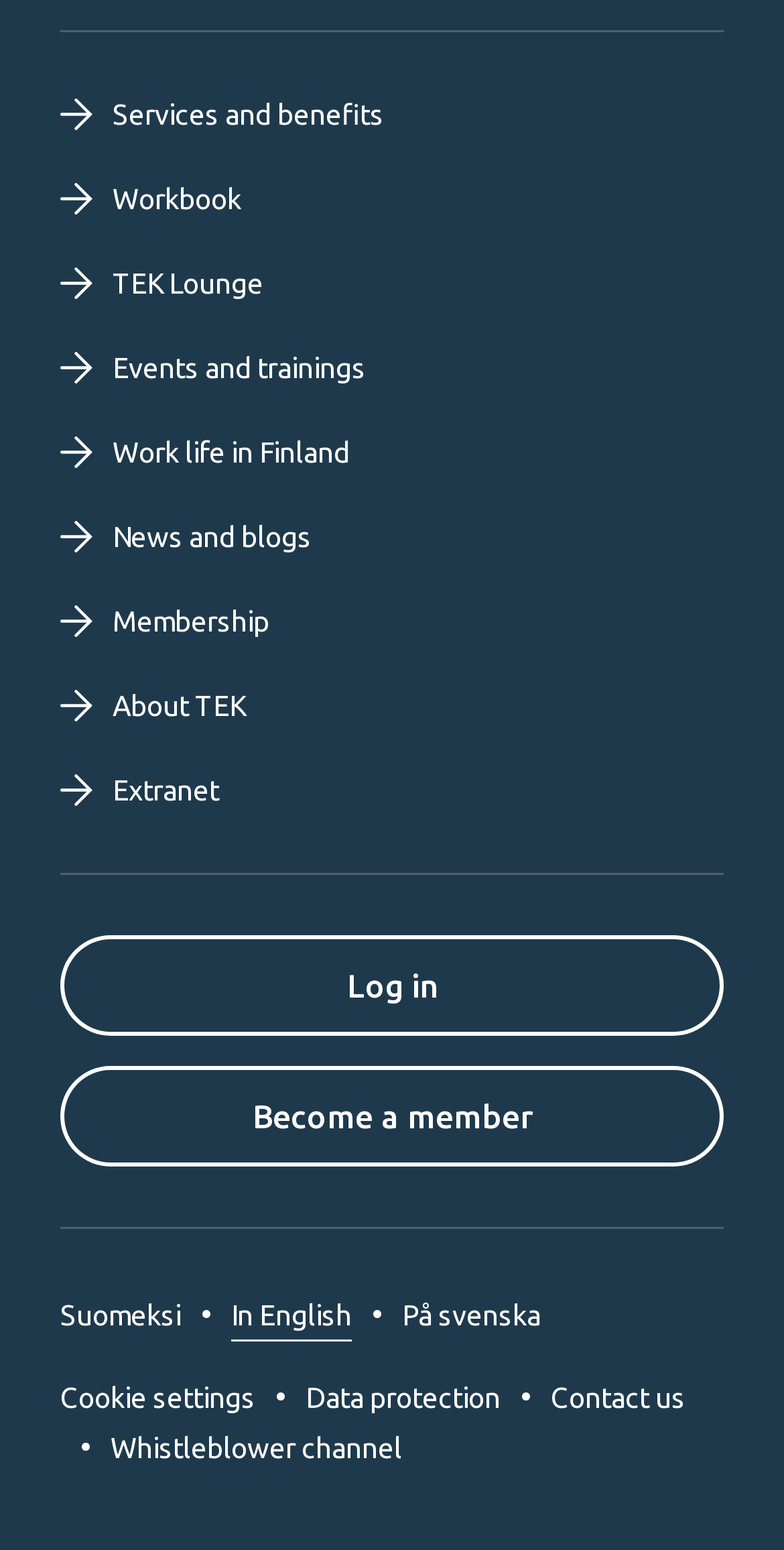Find the bounding box coordinates of the element I should click to carry out the following instruction: "Switch to Swedish".

[0.513, 0.838, 0.69, 0.859]